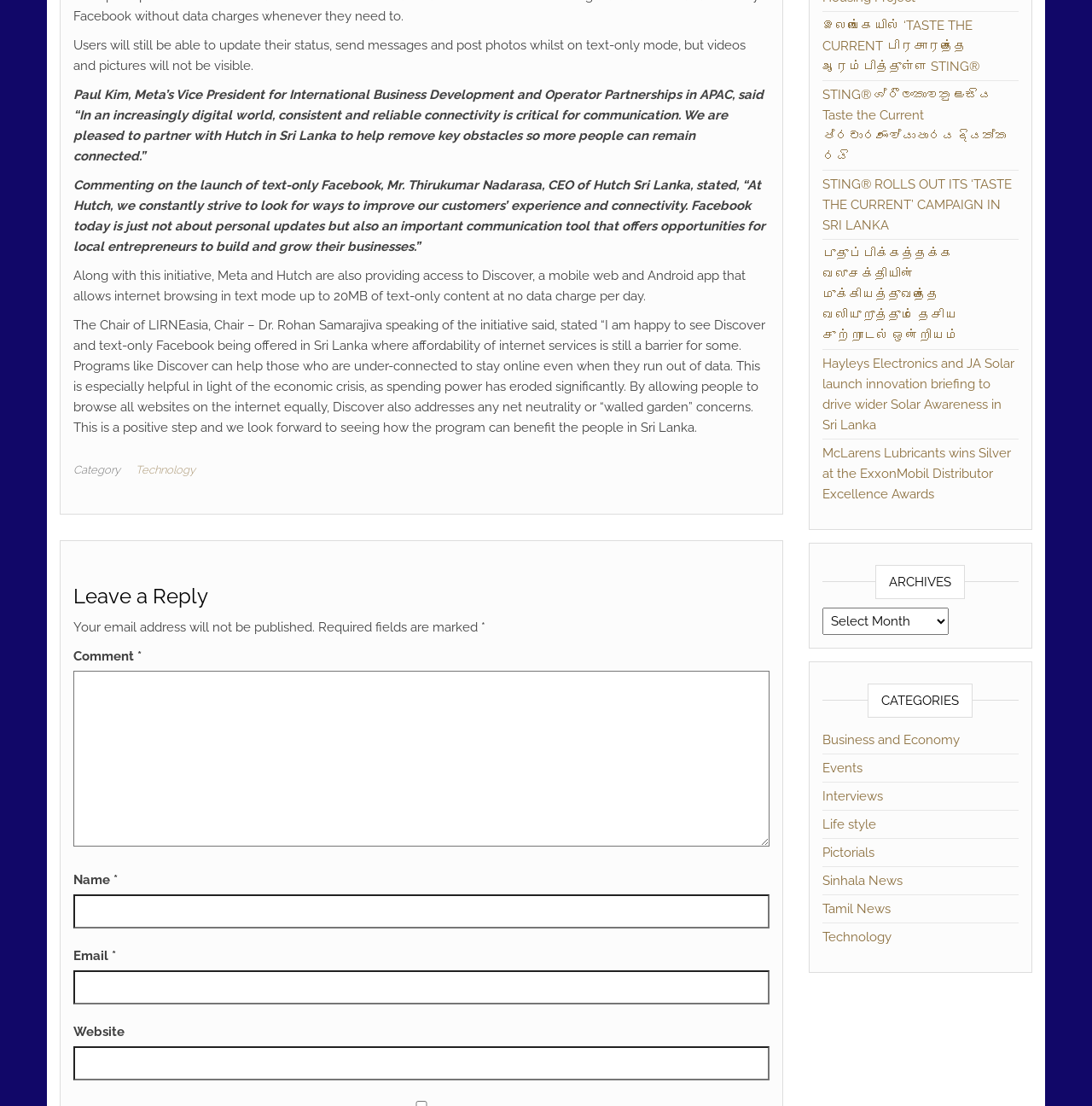What is the category of the article?
Kindly offer a detailed explanation using the data available in the image.

The webpage has a category section, and the article is categorized under 'Technology', which is a link on the webpage.